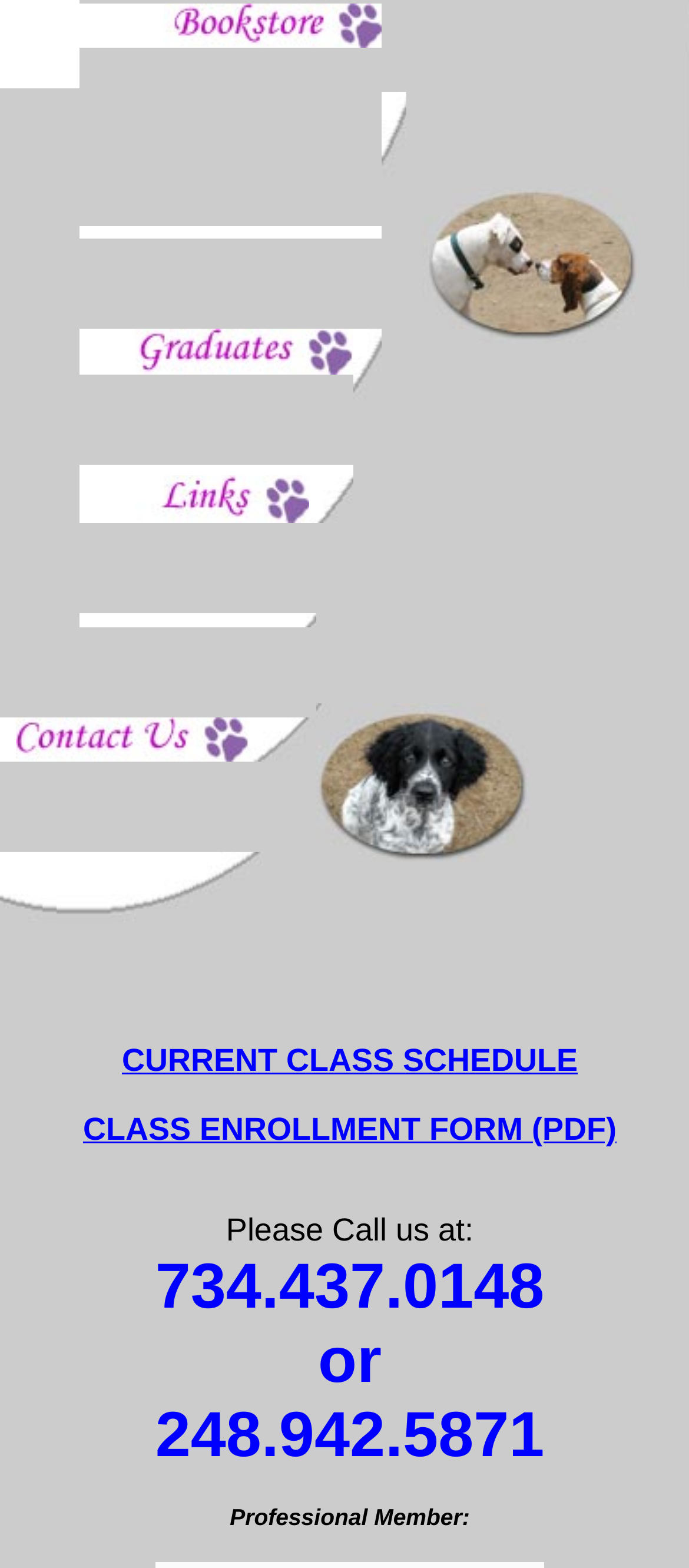What is the title of the link at the bottom left corner?
Please answer the question with a detailed response using the information from the screenshot.

I found the link element with ID 201, which has the text 'Contact Us' and is located at the bottom left corner of the webpage.